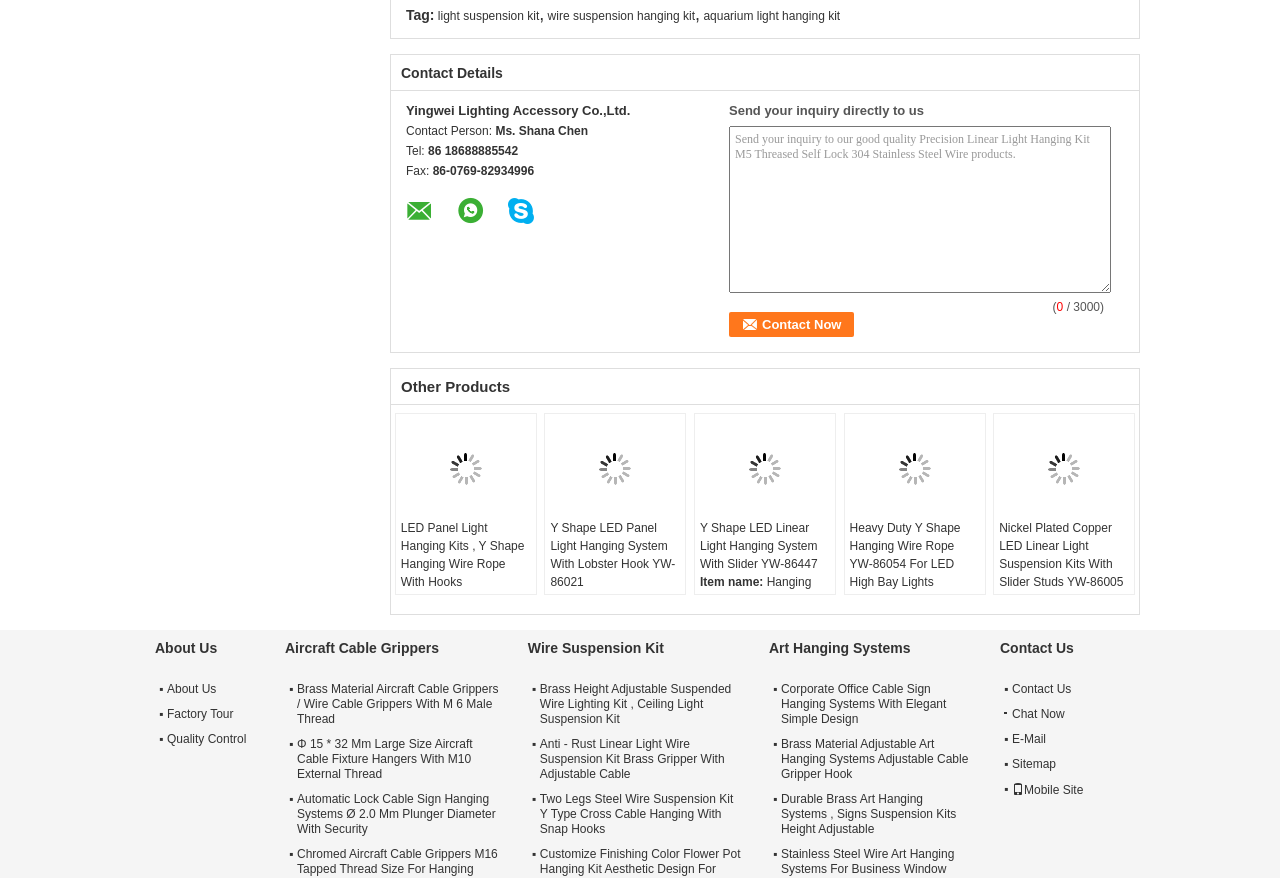Please identify the bounding box coordinates of the region to click in order to complete the given instruction: "Learn about What is China’s 12345 Hotline?". The coordinates should be four float numbers between 0 and 1, i.e., [left, top, right, bottom].

None